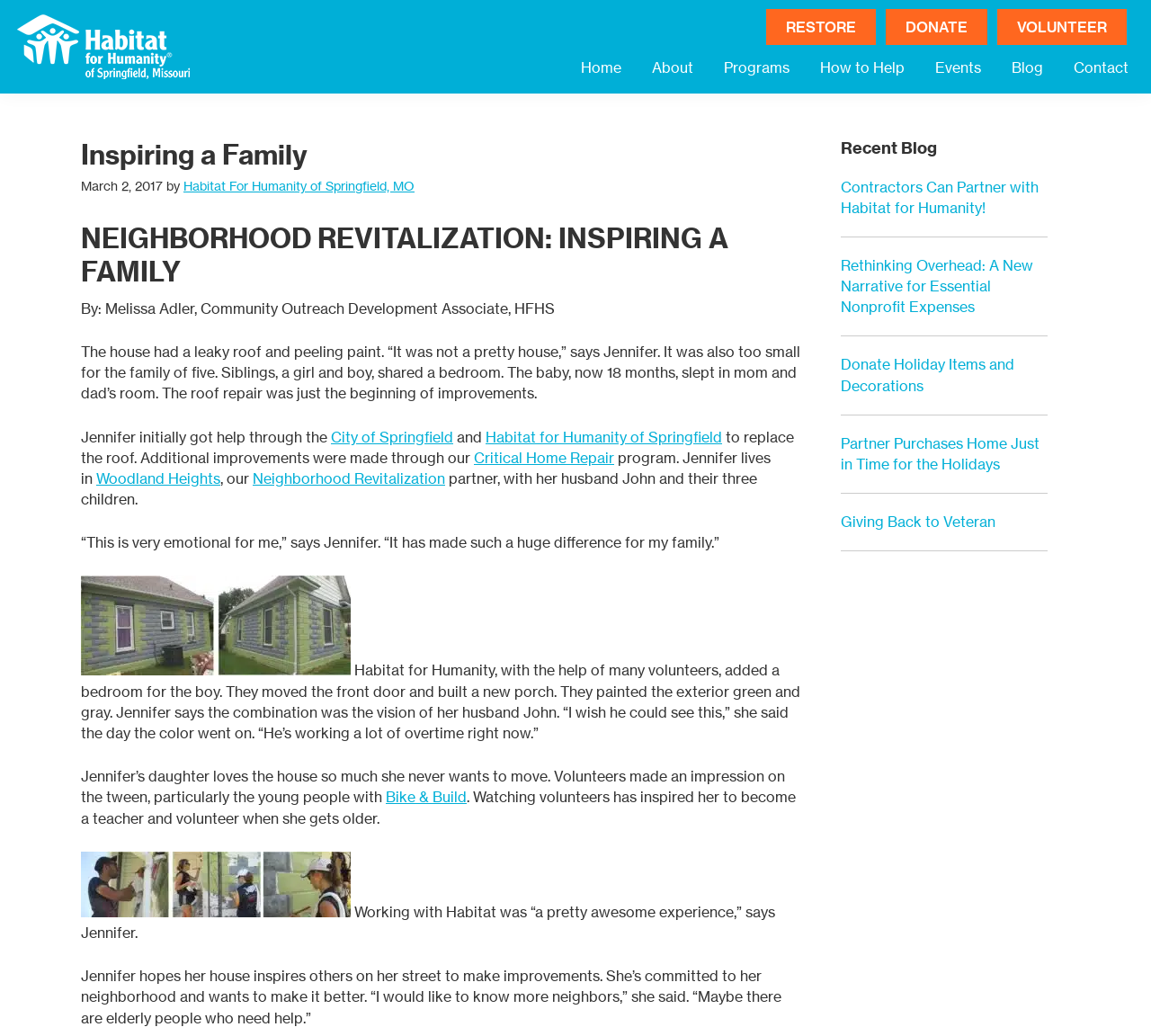Kindly respond to the following question with a single word or a brief phrase: 
What is the name of the organization?

Habitat For Humanity